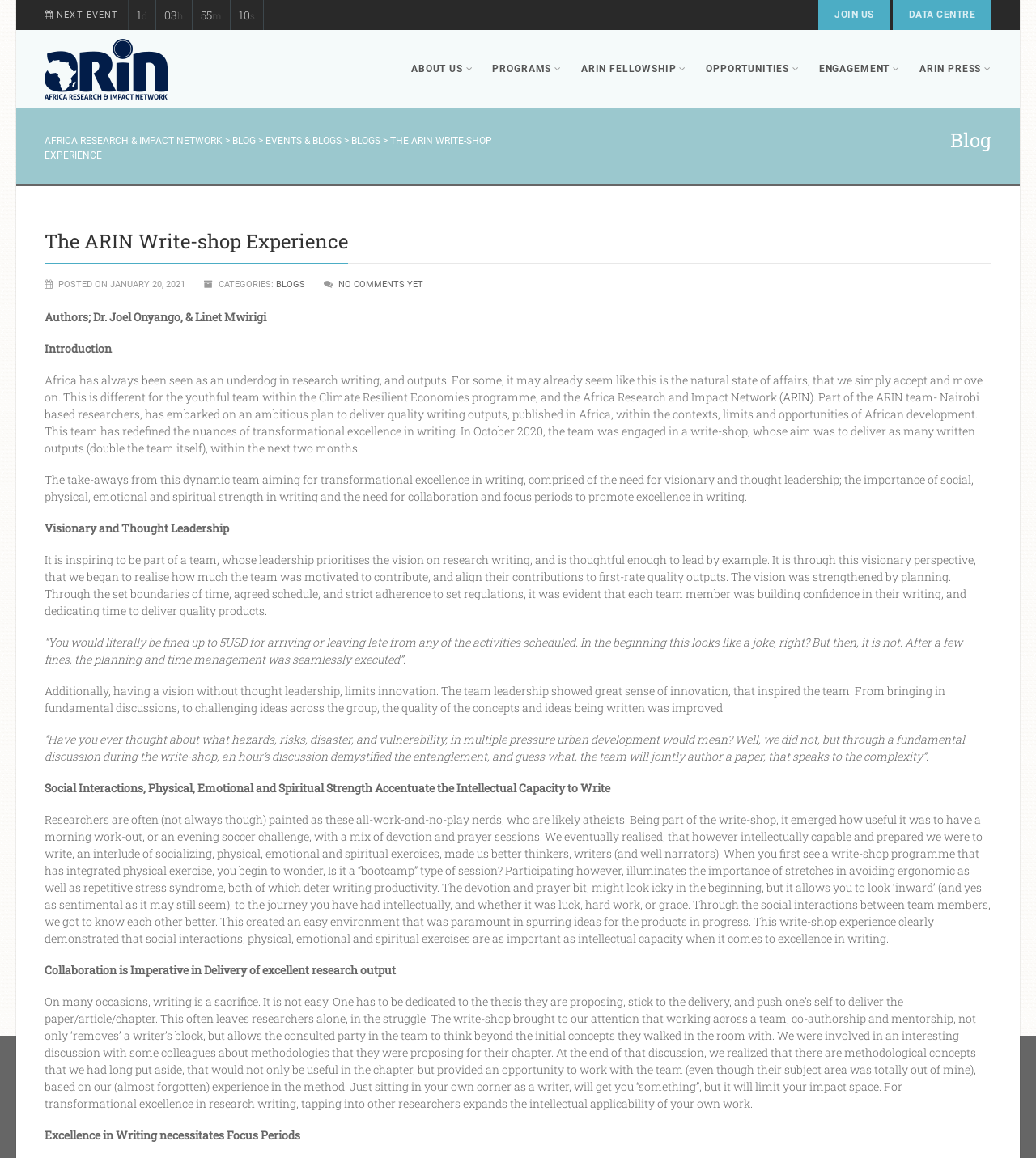Provide a comprehensive description of the webpage.

The webpage is about the ARIN Write-shop Experience, which is an event organized by the Africa Research and Impact Network. At the top of the page, there is a heading that reads "NEXT EVENT" and a link to "JOIN US". Below this, there is a navigation menu with links to "DATA CENTRE", "ABOUT US", "PROGRAMS", "ARIN FELLOWSHIP", "OPPORTUNITIES", "ENGAGEMENT", and "ARIN PRESS". 

To the left of the navigation menu, there is a logo of the Africa Research and Impact Network, which is an image with a link to the organization's homepage. Below the logo, there is a link to "AFRICA RESEARCH & IMPACT NETWORK" and a series of links to "BLOG", "EVENTS & BLOGS", and "BLOGS". 

The main content of the page is a blog post titled "The ARIN Write-shop Experience". The post is divided into sections, each with a heading and a block of text. The first section is an introduction to the write-shop experience, which was a two-month program aimed at delivering quality writing outputs. 

The subsequent sections discuss the takeaways from the write-shop, including the need for visionary and thought leadership, the importance of social, physical, emotional, and spiritual strength in writing, and the need for collaboration and focus periods to promote excellence in writing. 

Throughout the post, there are links to other relevant pages, such as "ARIN" and "BLOGS". The text is written in a formal and academic tone, with quotes and anecdotes from the write-shop experience. The post concludes with a reflection on the importance of collaboration and focus periods in achieving excellence in research writing.